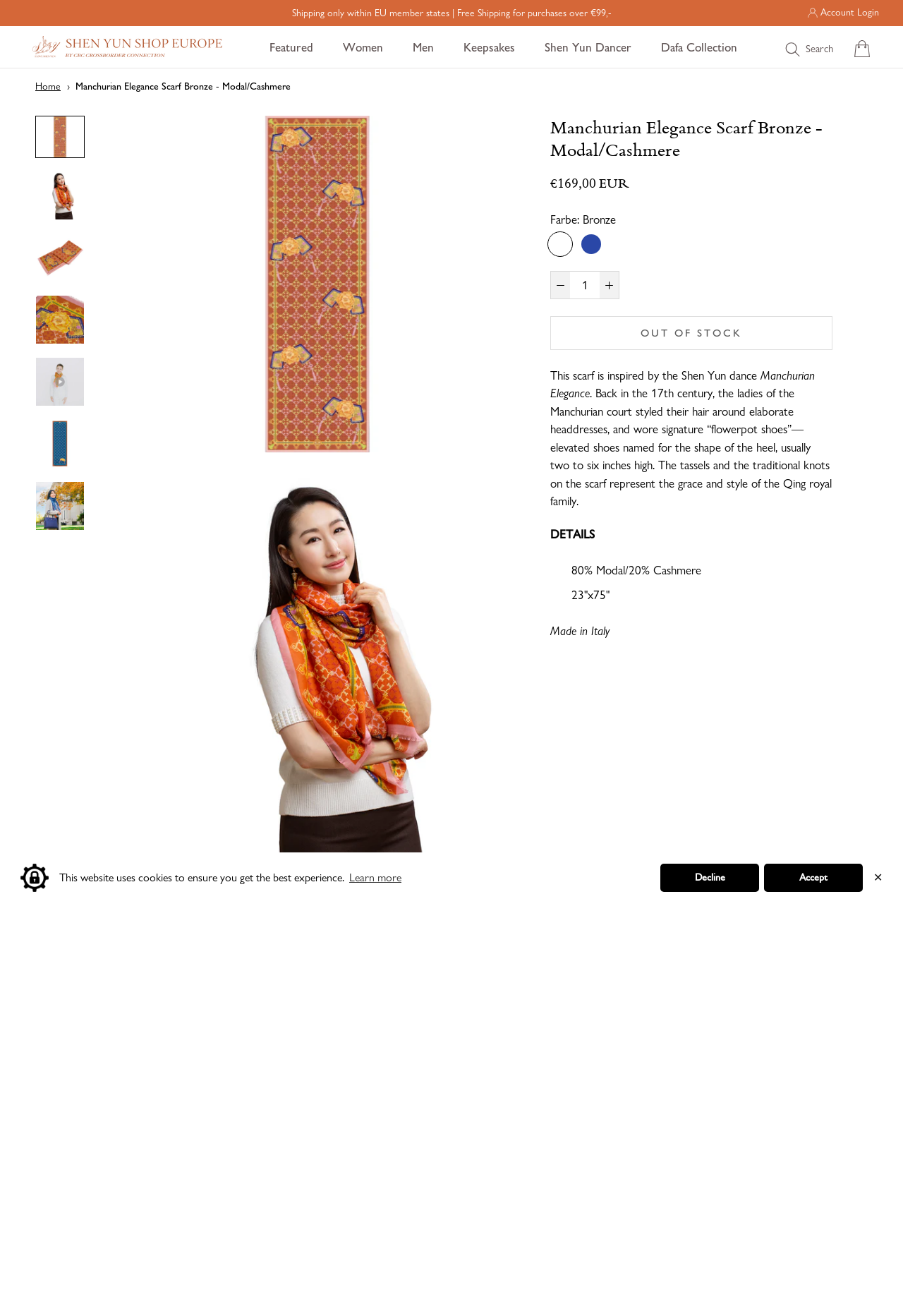Where is the scarf made?
With the help of the image, please provide a detailed response to the question.

I found the answer by looking at the section where the product details are listed. It says 'Made in Italy'.